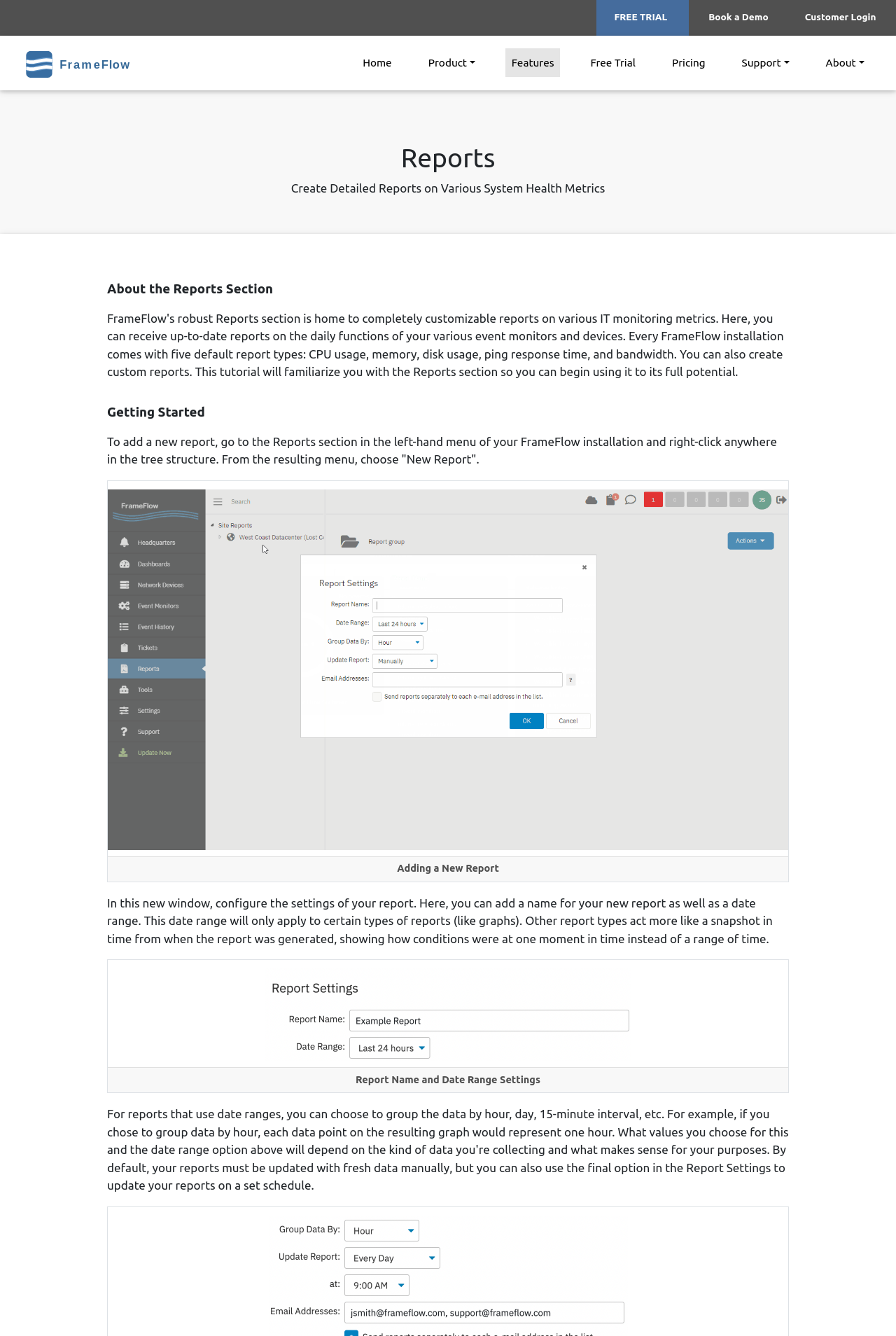Please respond to the question using a single word or phrase:
How do you add a new report?

Right-click in the tree structure